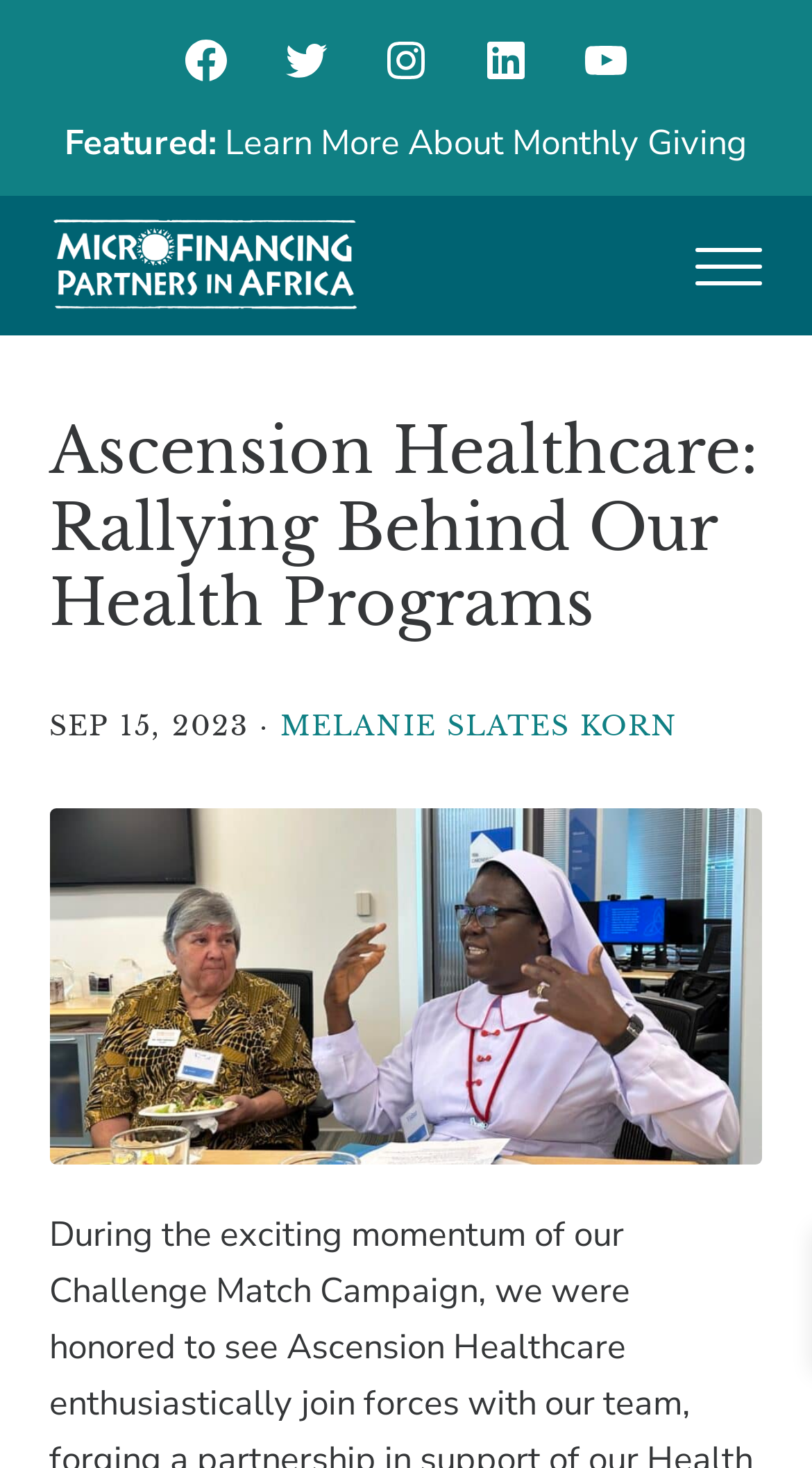Show the bounding box coordinates of the region that should be clicked to follow the instruction: "Click on Facebook link."

[0.208, 0.016, 0.3, 0.067]